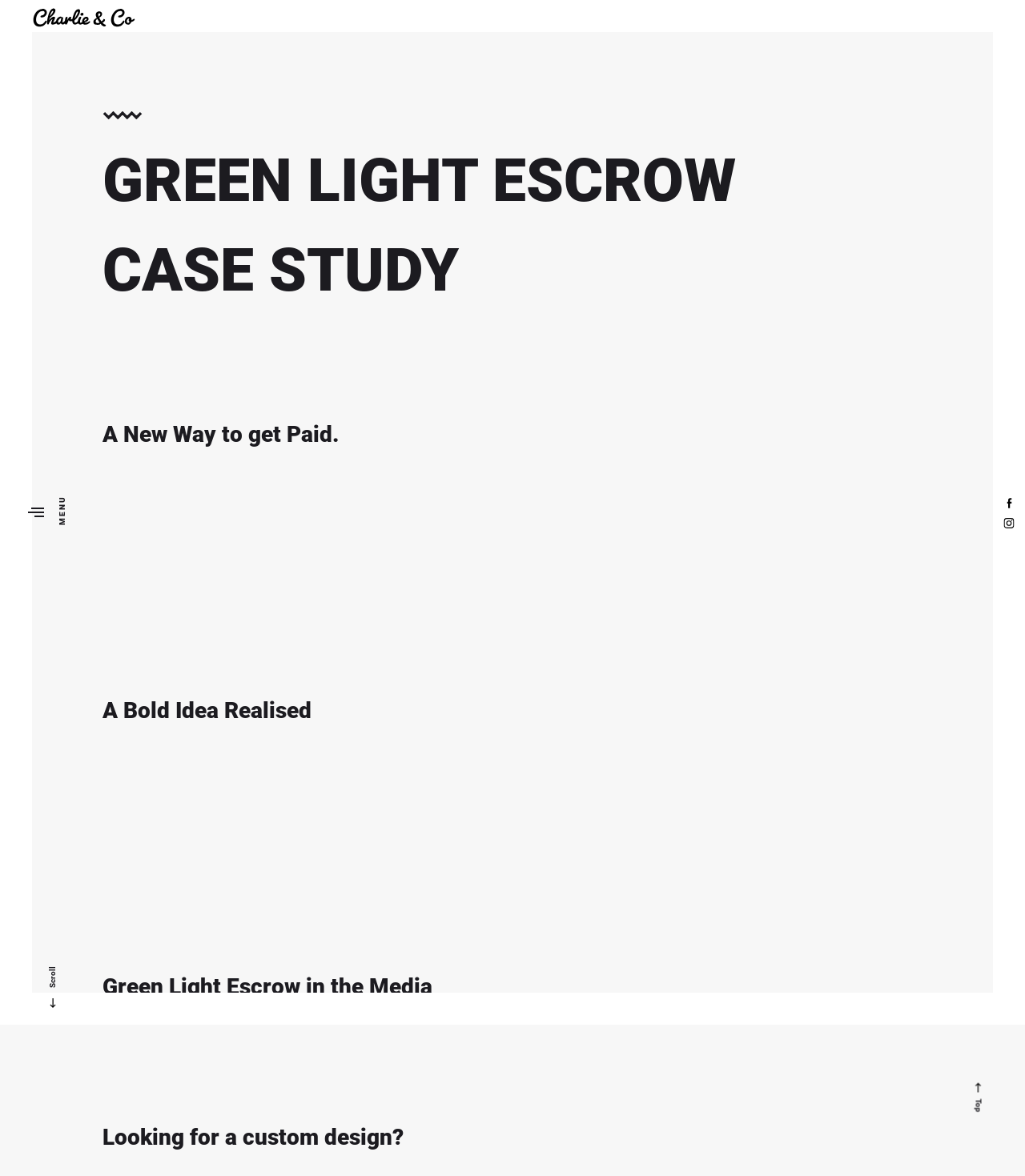Locate and extract the text of the main heading on the webpage.

GREEN LIGHT ESCROW CASE STUDY